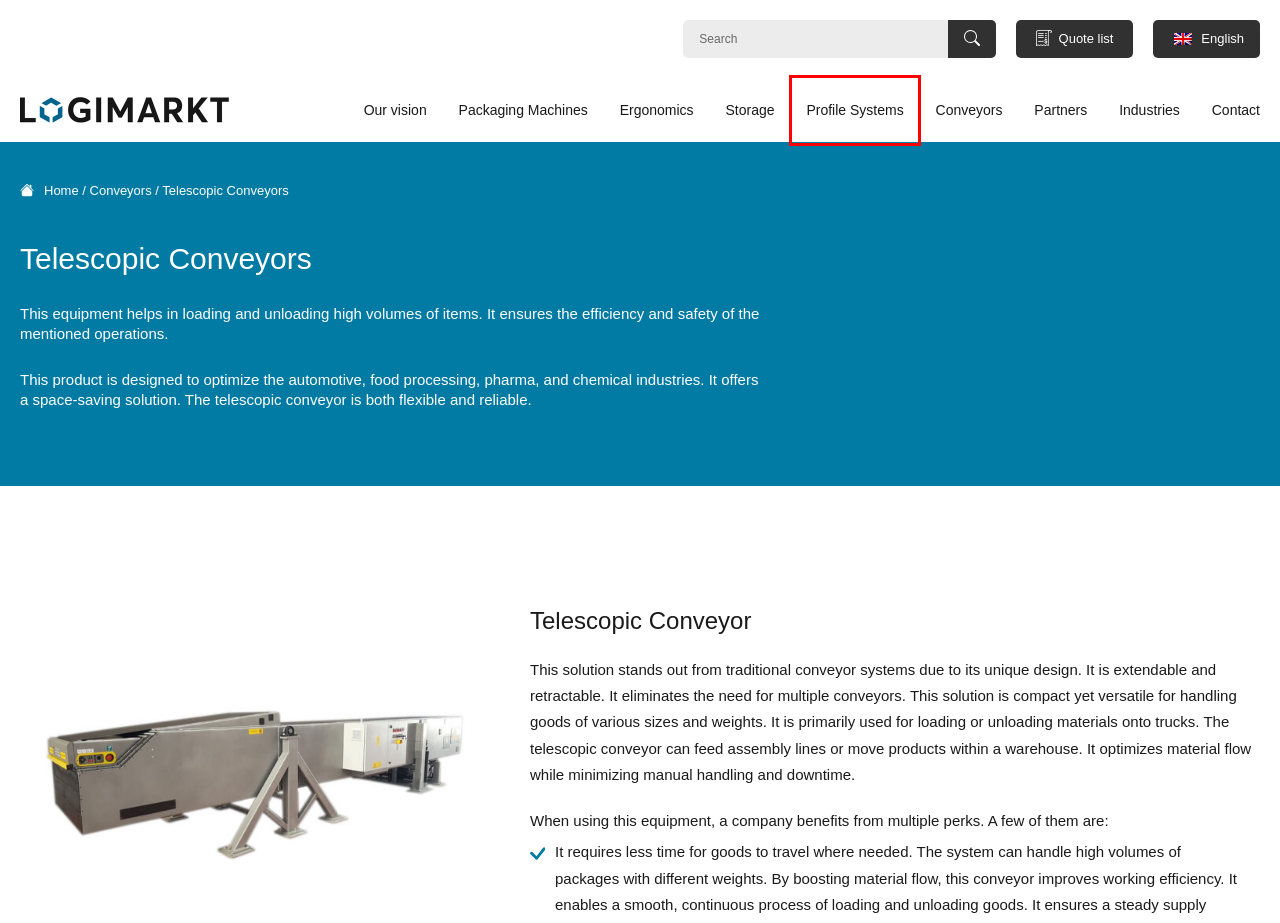Review the screenshot of a webpage that includes a red bounding box. Choose the most suitable webpage description that matches the new webpage after clicking the element within the red bounding box. Here are the candidates:
A. Profile Systems | Logimarkt
B. Ergonomics | Logimarkt
C. Storage | Logimarkt
D. Logistics solutions for all industries | Logimarkt
E. Our vision | Logimarkt
F. Conveyors | Logimarkt
G. Contact Logimarkt | Logimarkt
H. Automations and machinery for industrial applications | Logimarkt

A